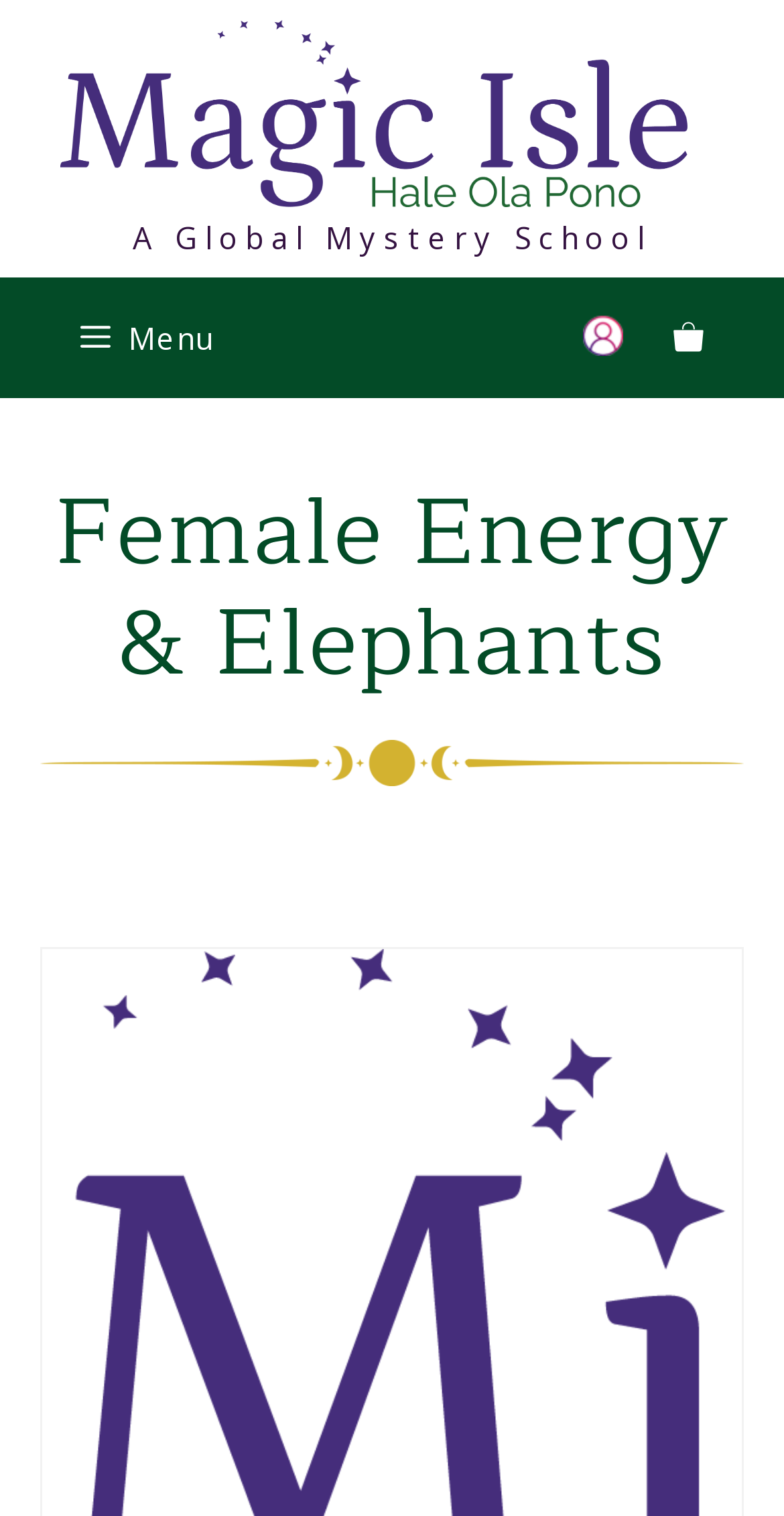What is the principal heading displayed on the webpage?

Female Energy & Elephants